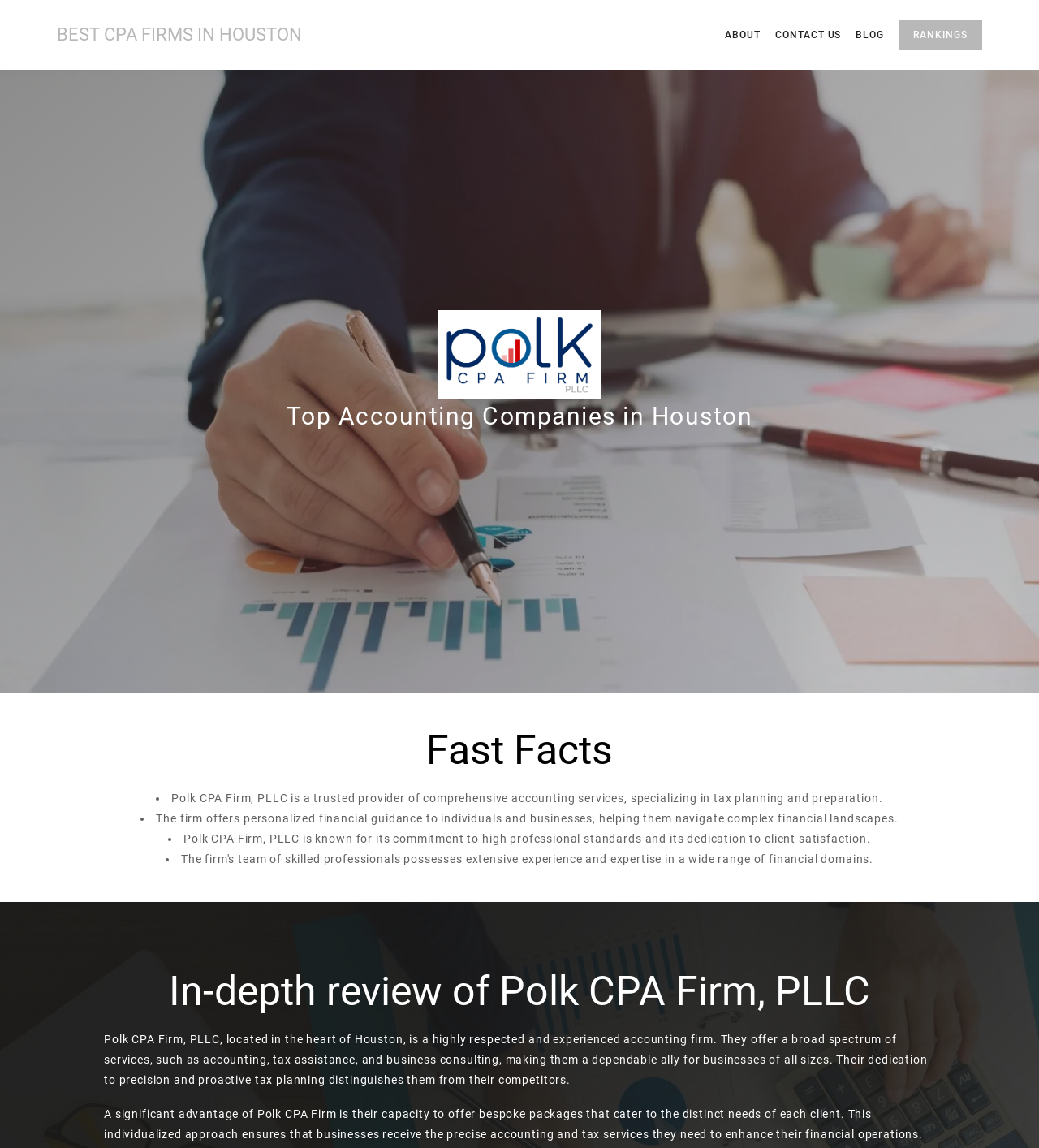Answer succinctly with a single word or phrase:
What services does Polk CPA Firm, PLLC offer?

Accounting, tax assistance, and business consulting